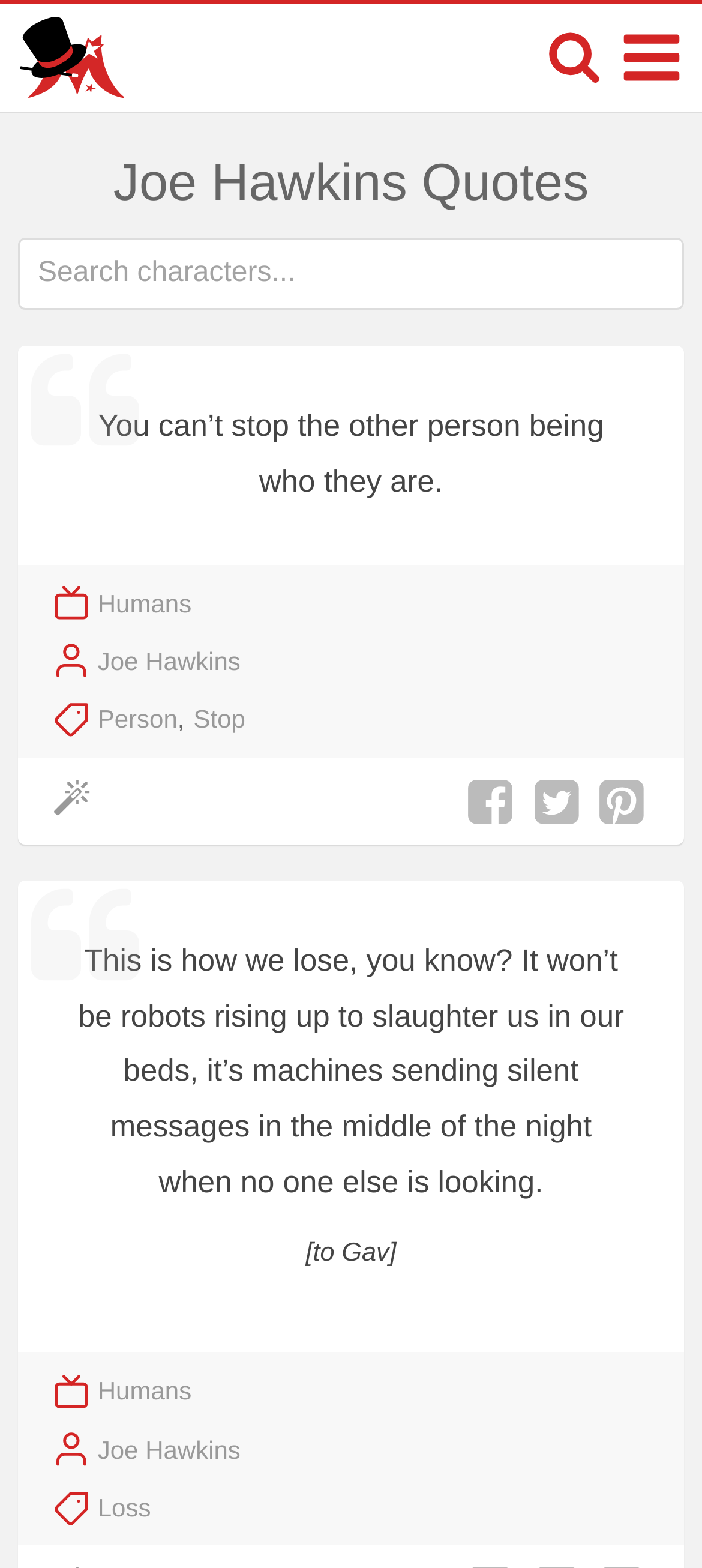Provide the text content of the webpage's main heading.

Joe Hawkins Quotes